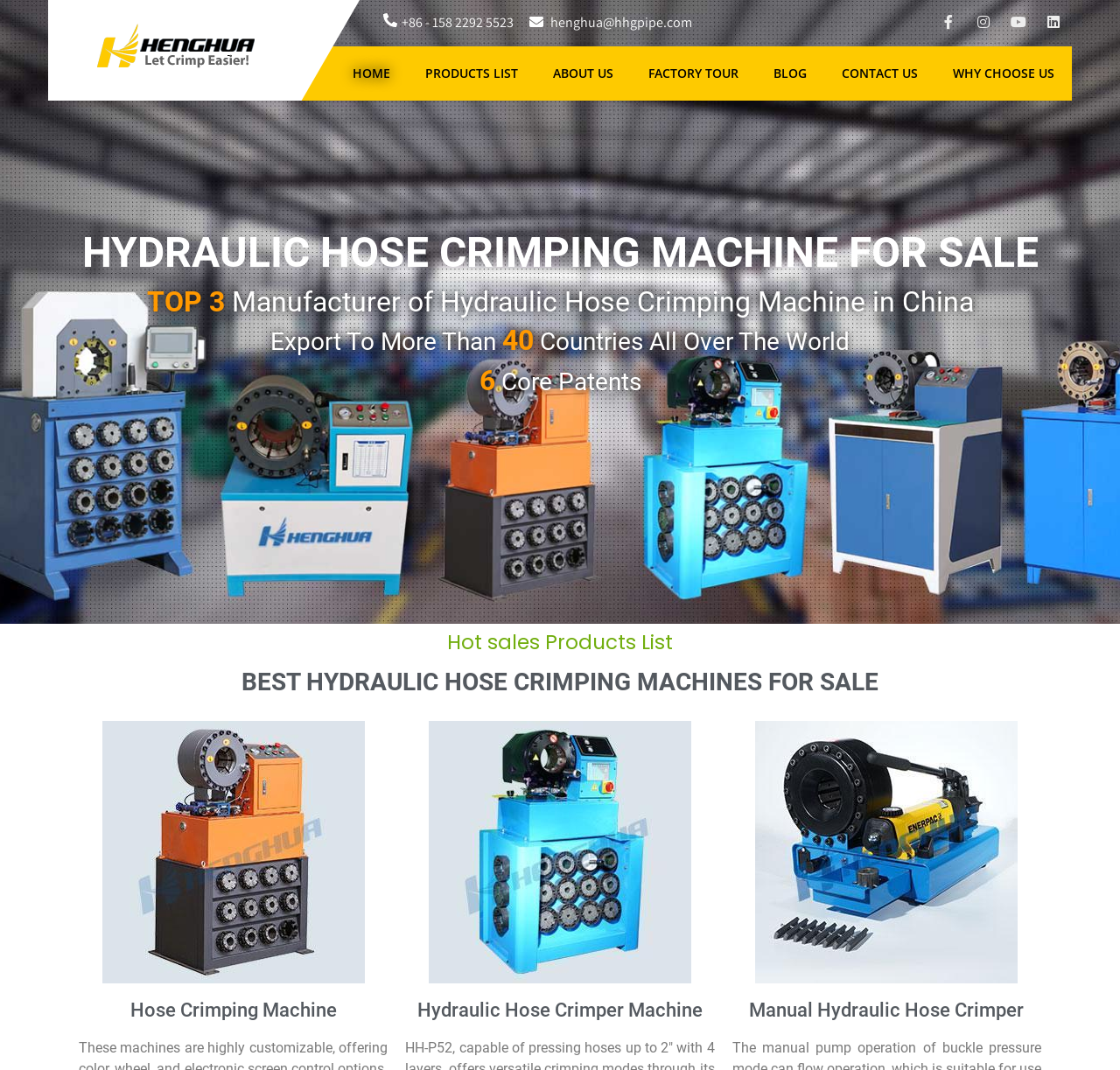Please find the bounding box coordinates of the section that needs to be clicked to achieve this instruction: "Learn about hydraulic hose crimping machine".

[0.062, 0.626, 0.938, 0.649]